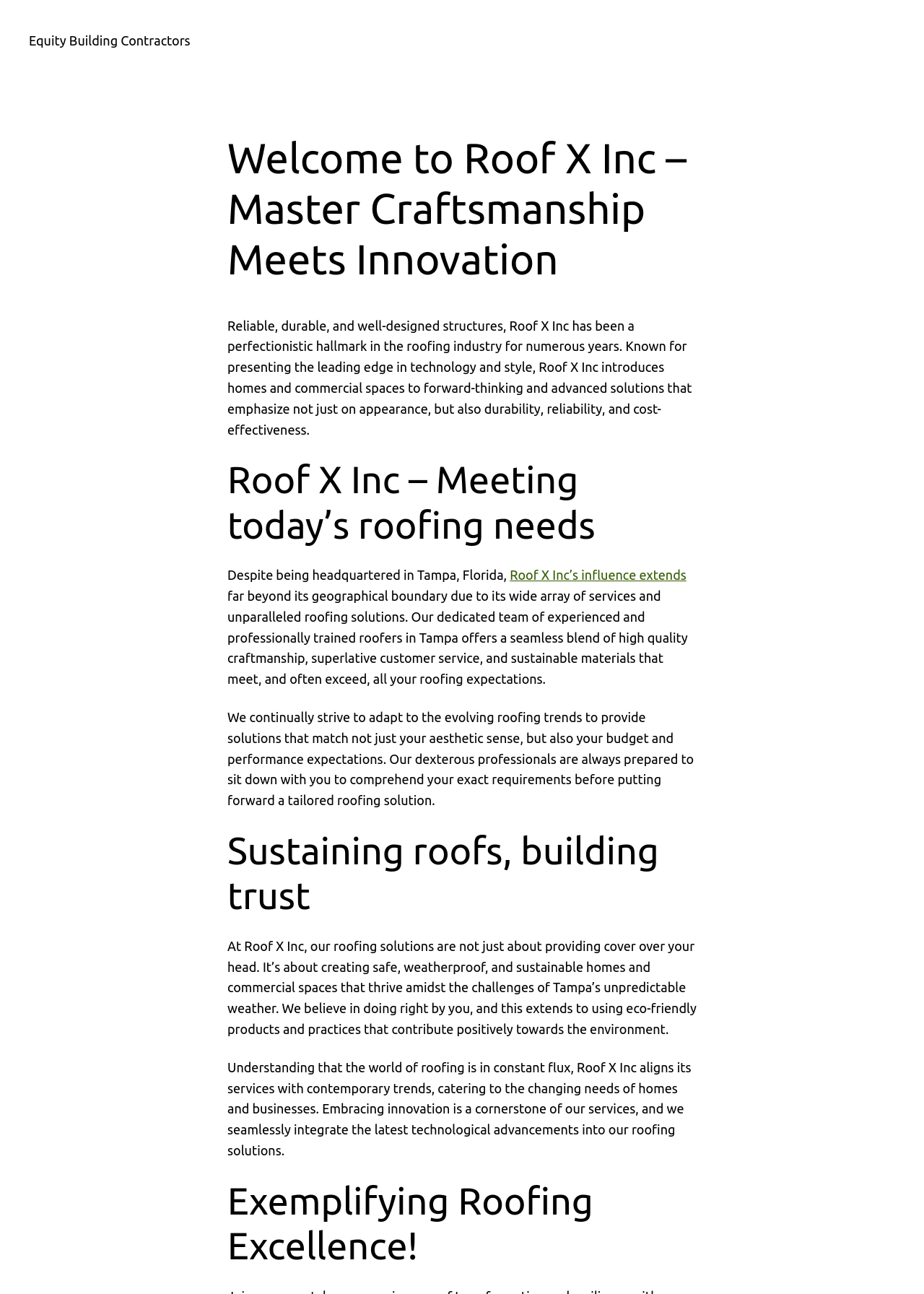Based on the image, please elaborate on the answer to the following question:
What is the company's focus?

Based on the webpage content, it is clear that Roof X Inc is a company that specializes in the roofing industry. The text mentions 'master craftsmanship meets innovation' and 'equity building contractors', indicating that the company is focused on providing high-quality roofing solutions.